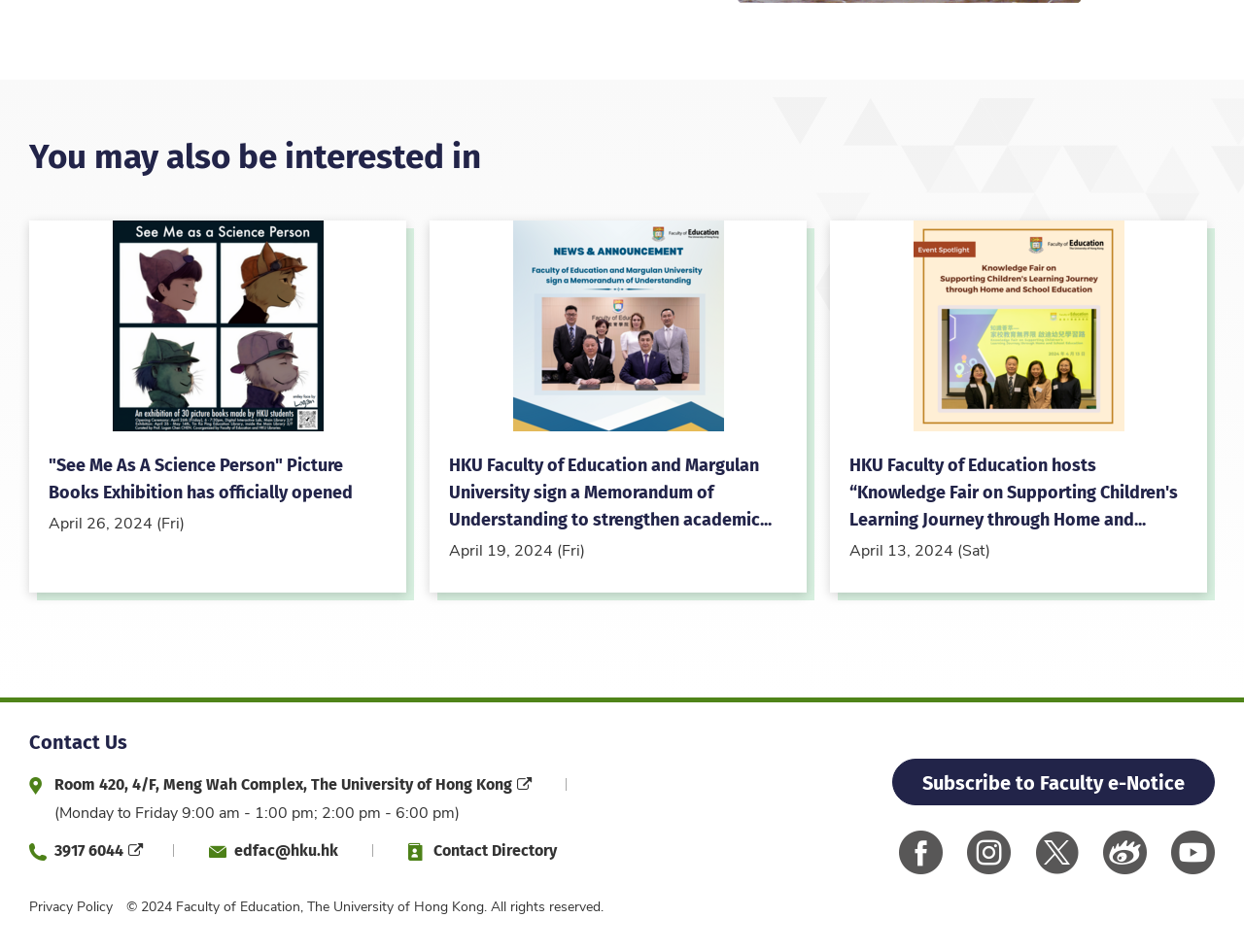Respond to the question below with a single word or phrase:
How many social media platforms are linked on the webpage?

5